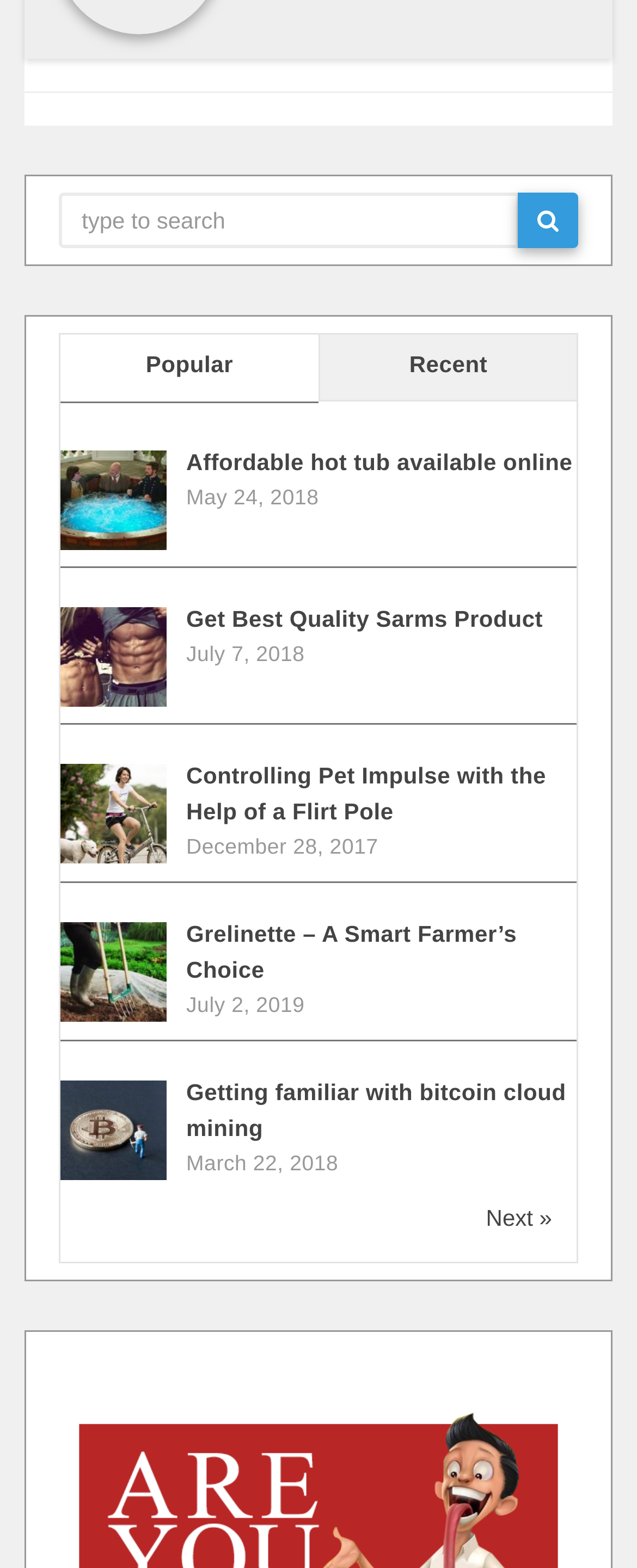What is the purpose of the textbox?
Refer to the image and give a detailed answer to the query.

The textbox is labeled 'type to search' and is accompanied by a search button, indicating that it is used to input search queries.